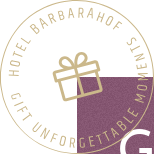Answer the following in one word or a short phrase: 
What kind of experience does the voucher suggest for the recipient?

unique and memorable